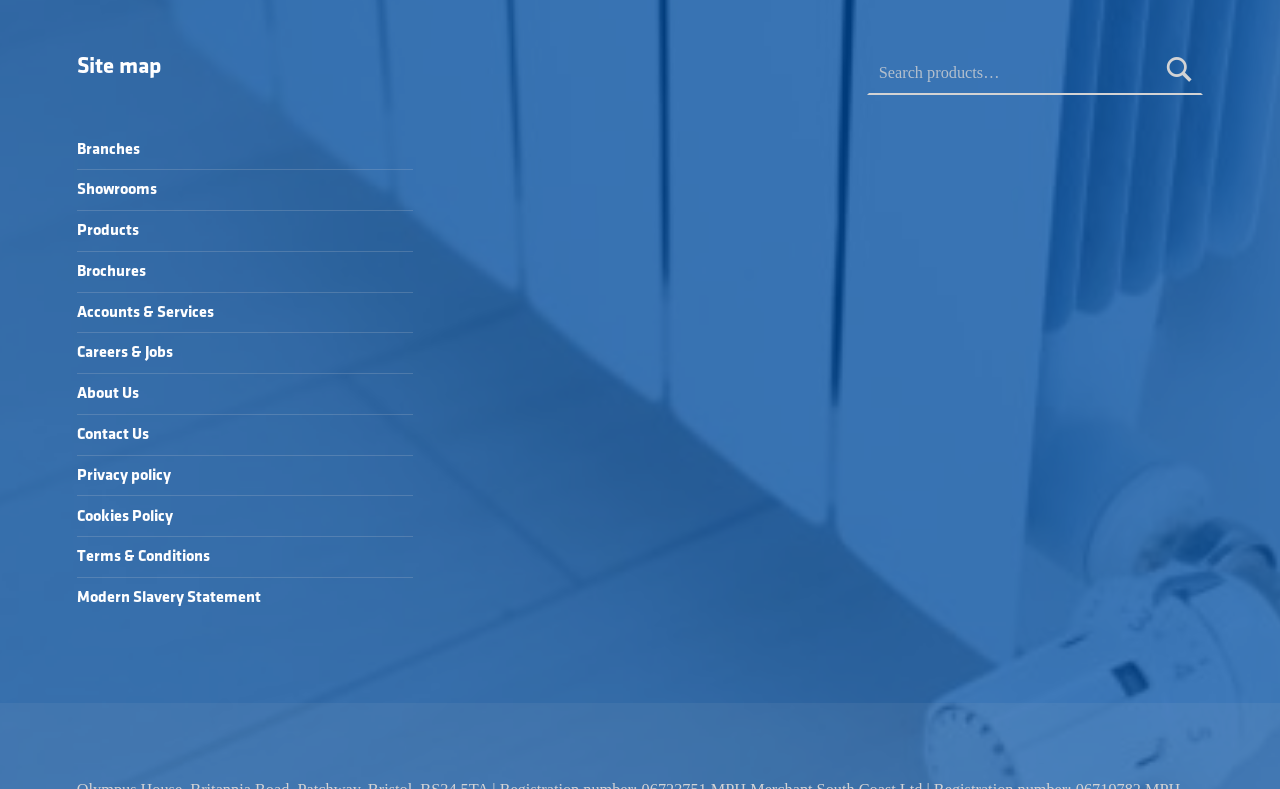Find the bounding box coordinates corresponding to the UI element with the description: "Showrooms". The coordinates should be formatted as [left, top, right, bottom], with values as floats between 0 and 1.

[0.06, 0.231, 0.122, 0.25]